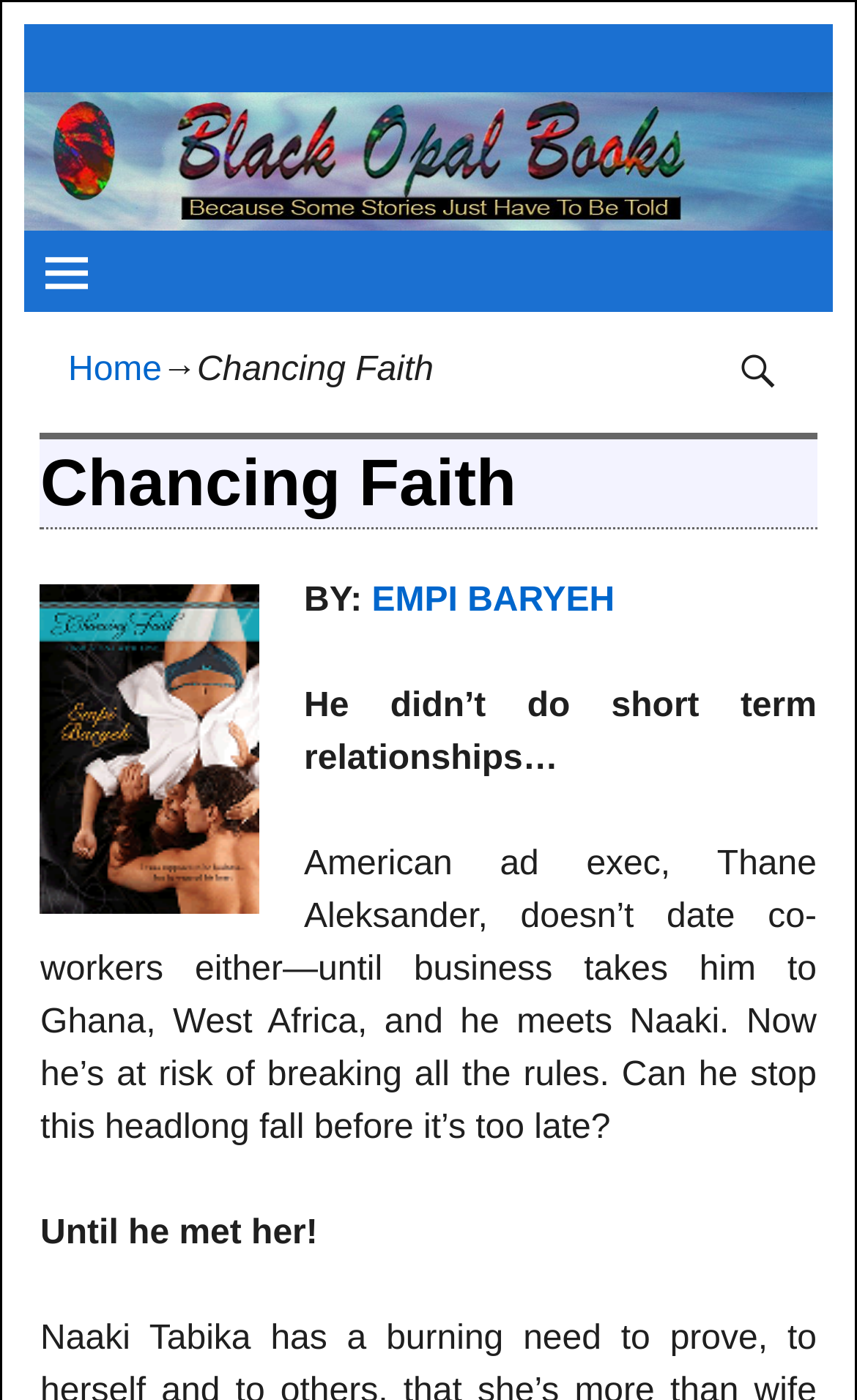What is the name of the book?
Could you answer the question in a detailed manner, providing as much information as possible?

The name of the book can be found in the heading element with the text 'Chancing Faith' which is located at the top of the webpage, and also in the breadcrumb navigation with the text 'Home → Chancing Faith'.